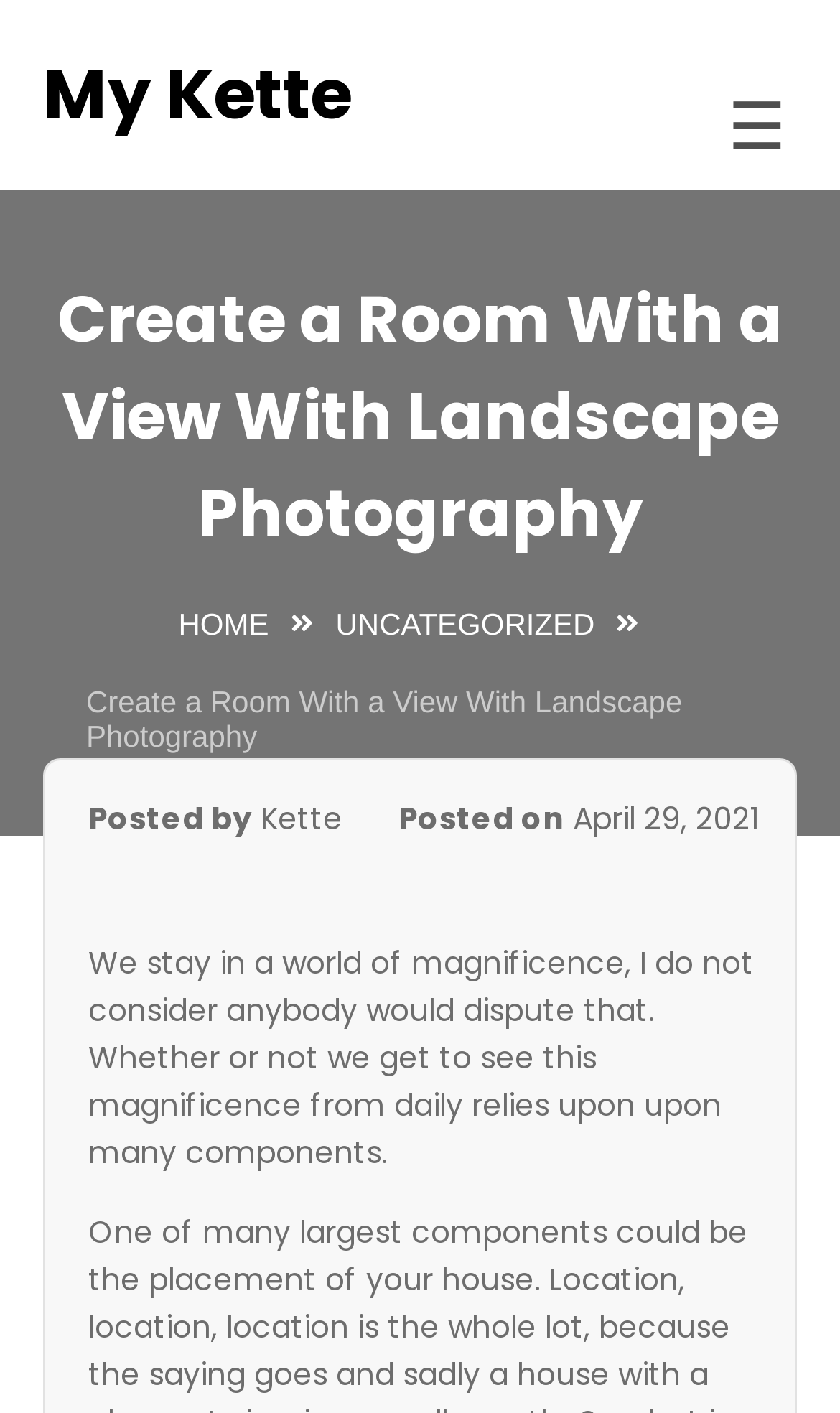Provide the bounding box coordinates of the HTML element this sentence describes: "Video Streaming".

[0.041, 0.47, 0.126, 0.57]